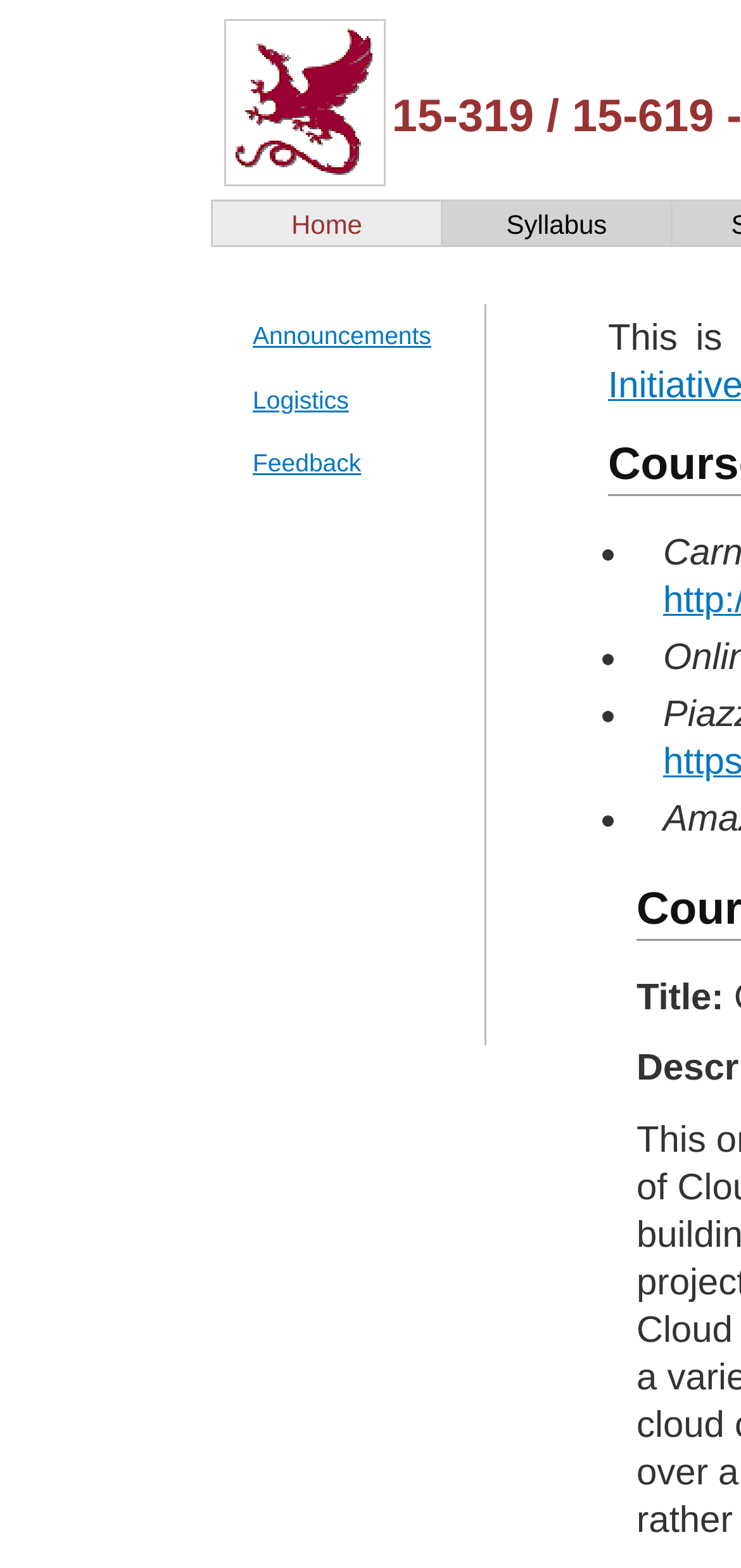What is the purpose of the bullet points?
Provide a fully detailed and comprehensive answer to the question.

There are four bullet points (ListMarkers) with identical bounding box coordinates, indicating they are vertically aligned. The presence of these bullet points suggests that they are used to list items, possibly related to the course or its logistics.